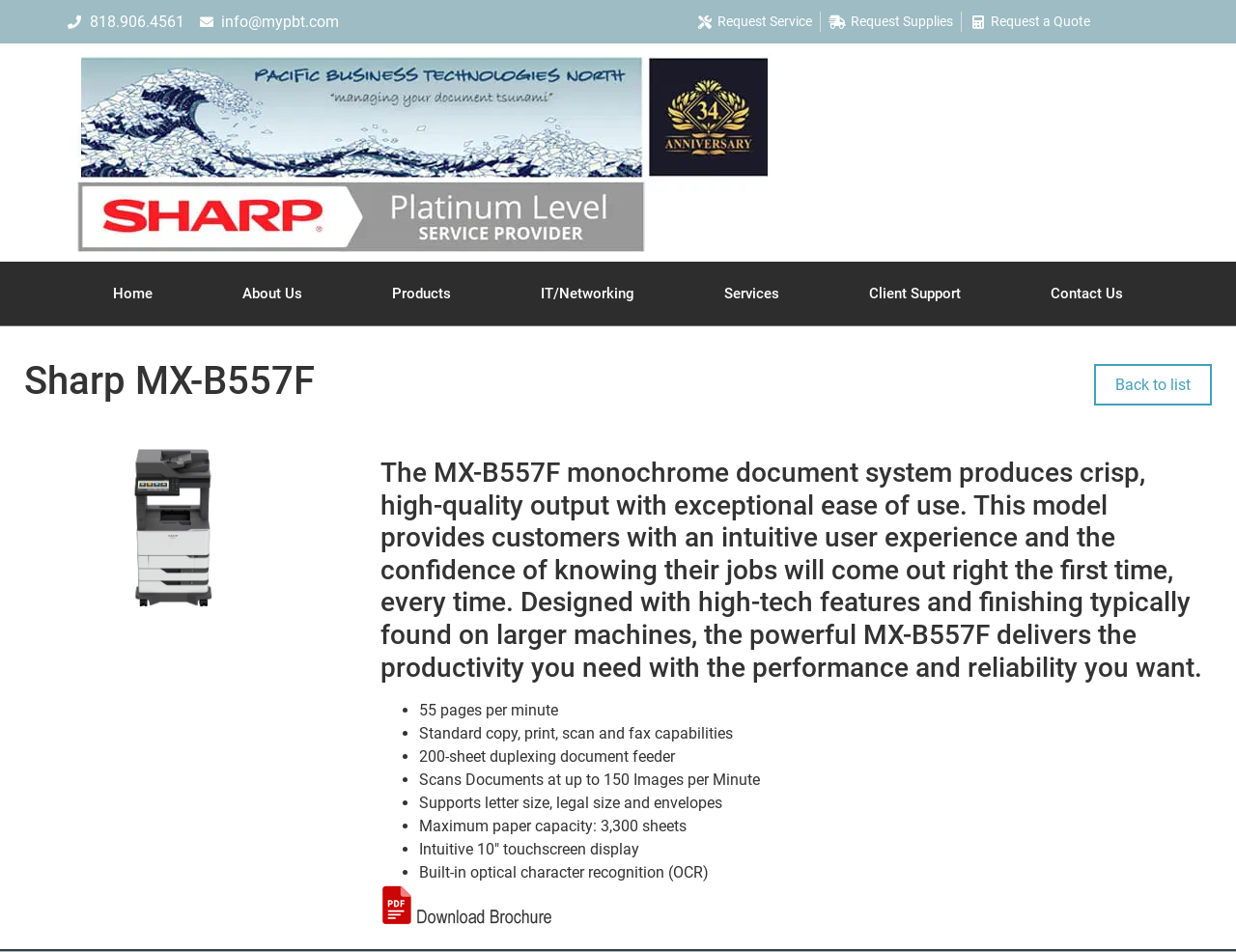Identify the bounding box coordinates for the element you need to click to achieve the following task: "Go to the home page". The coordinates must be four float values ranging from 0 to 1, formatted as [left, top, right, bottom].

None